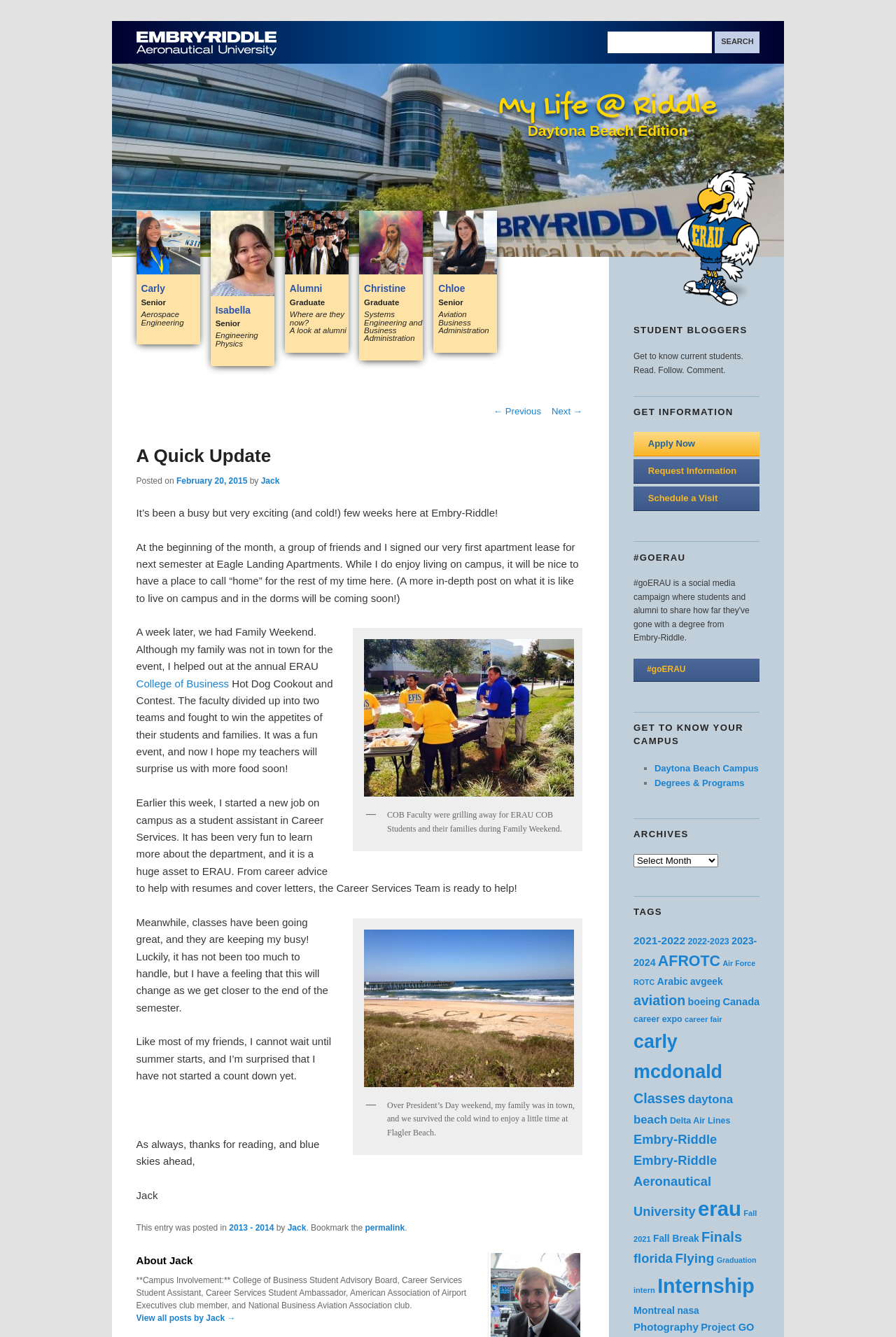Can you determine the bounding box coordinates of the area that needs to be clicked to fulfill the following instruction: "Go to My Life @ Riddle"?

[0.556, 0.066, 0.8, 0.093]